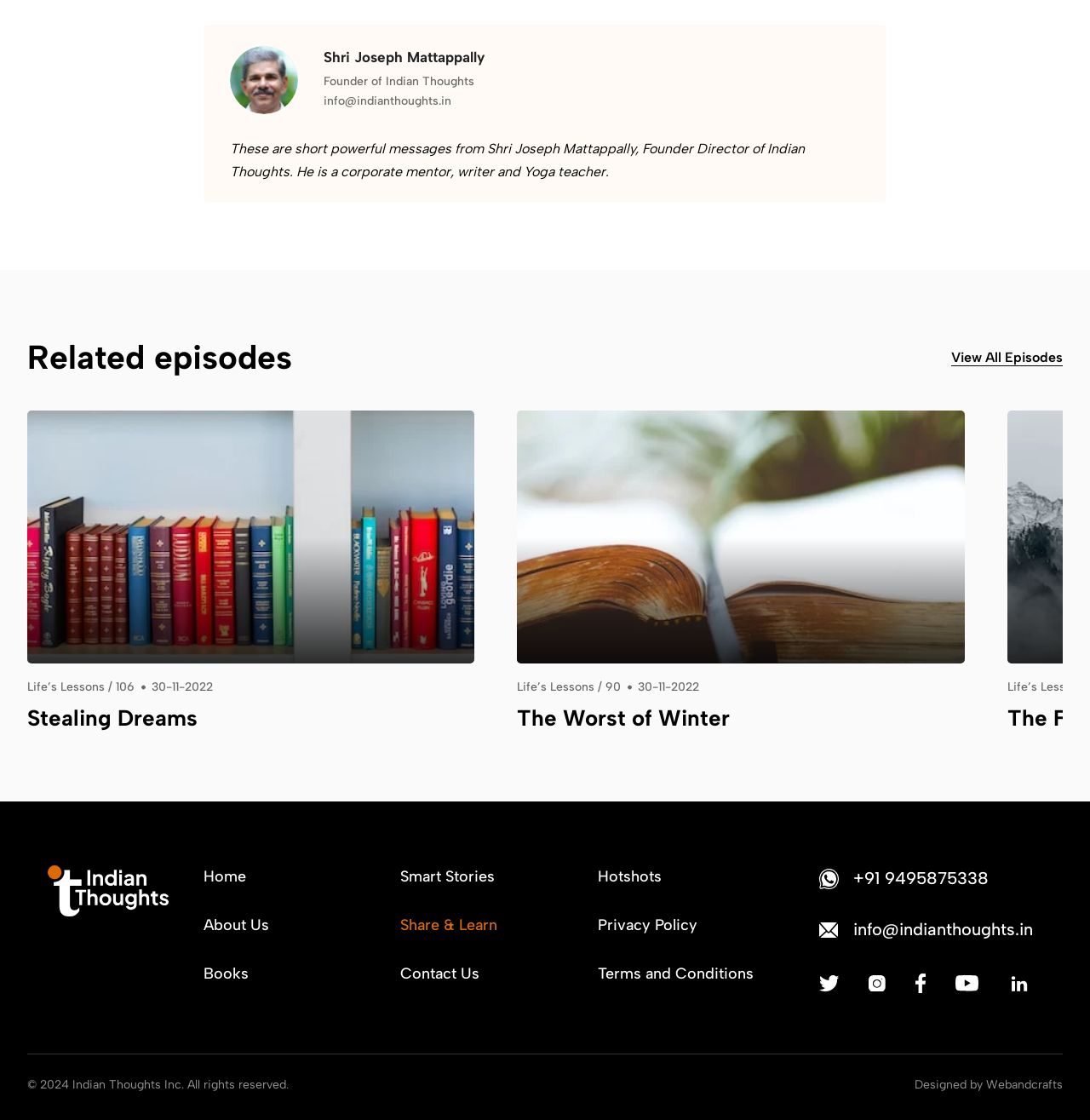Please identify the bounding box coordinates for the region that you need to click to follow this instruction: "Share on WhatsApp".

[0.752, 0.775, 0.77, 0.794]